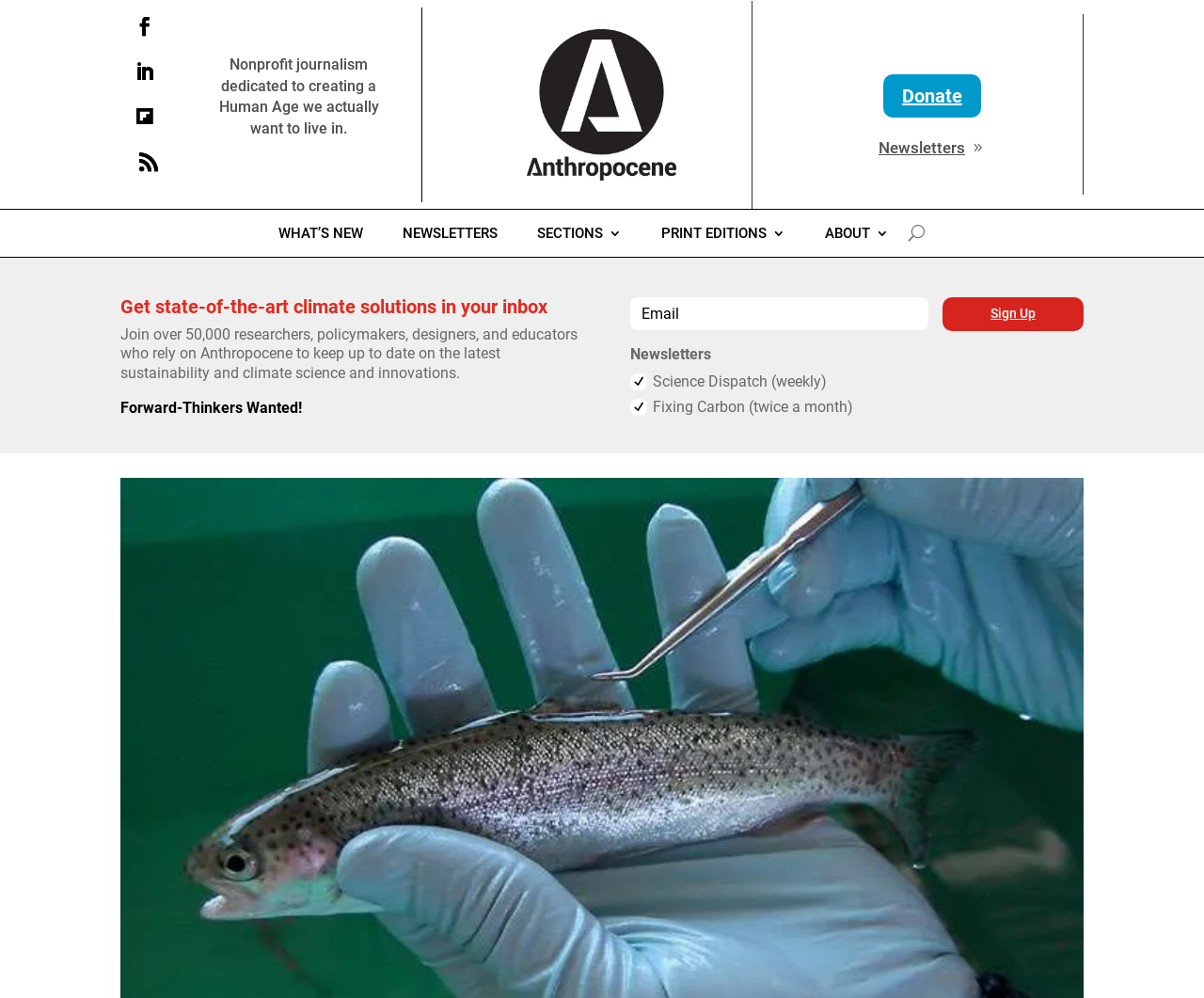Please identify the coordinates of the bounding box that should be clicked to fulfill this instruction: "Click the donate button".

[0.734, 0.075, 0.815, 0.118]